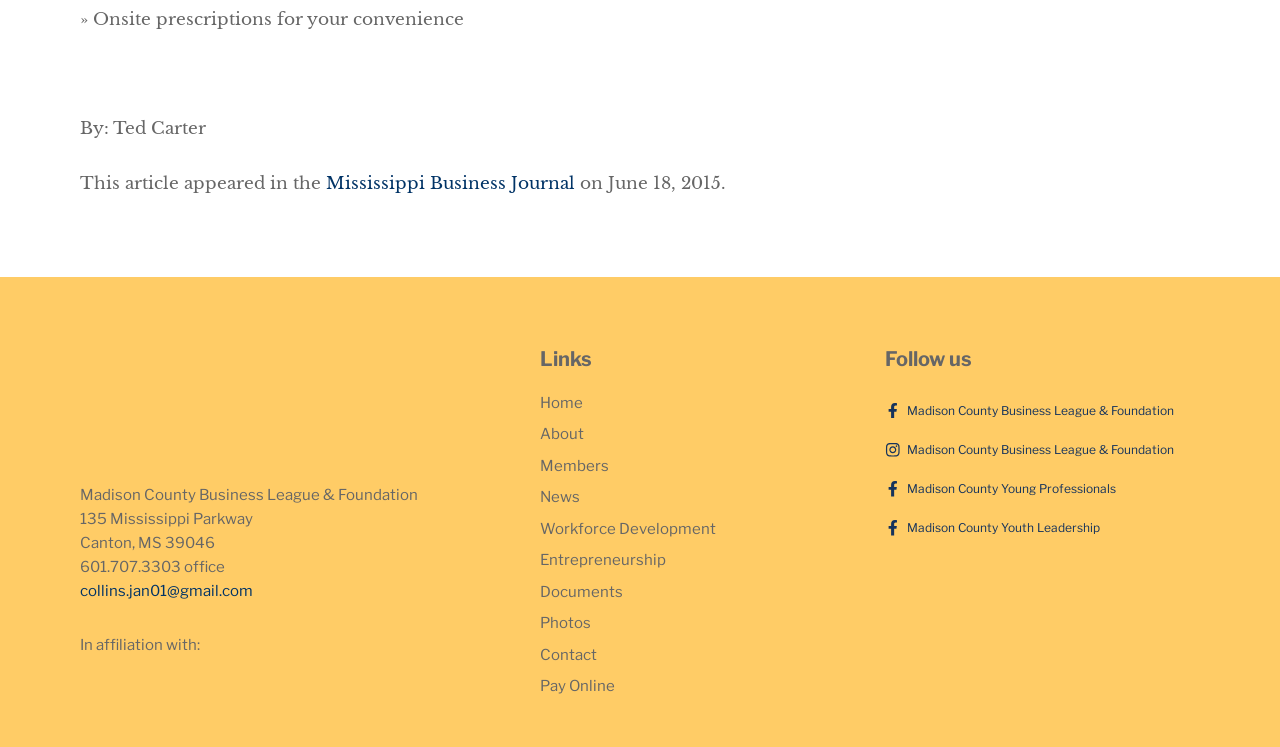How many links are there in the 'Primary' navigation?
Please answer the question as detailed as possible based on the image.

I found the answer by counting the number of links under the 'Primary' navigation section, which are 'Home', 'About', 'Members', 'News', 'Workforce Development', 'Entrepreneurship', 'Documents', 'Photos', 'Contact', and 'Pay Online'.